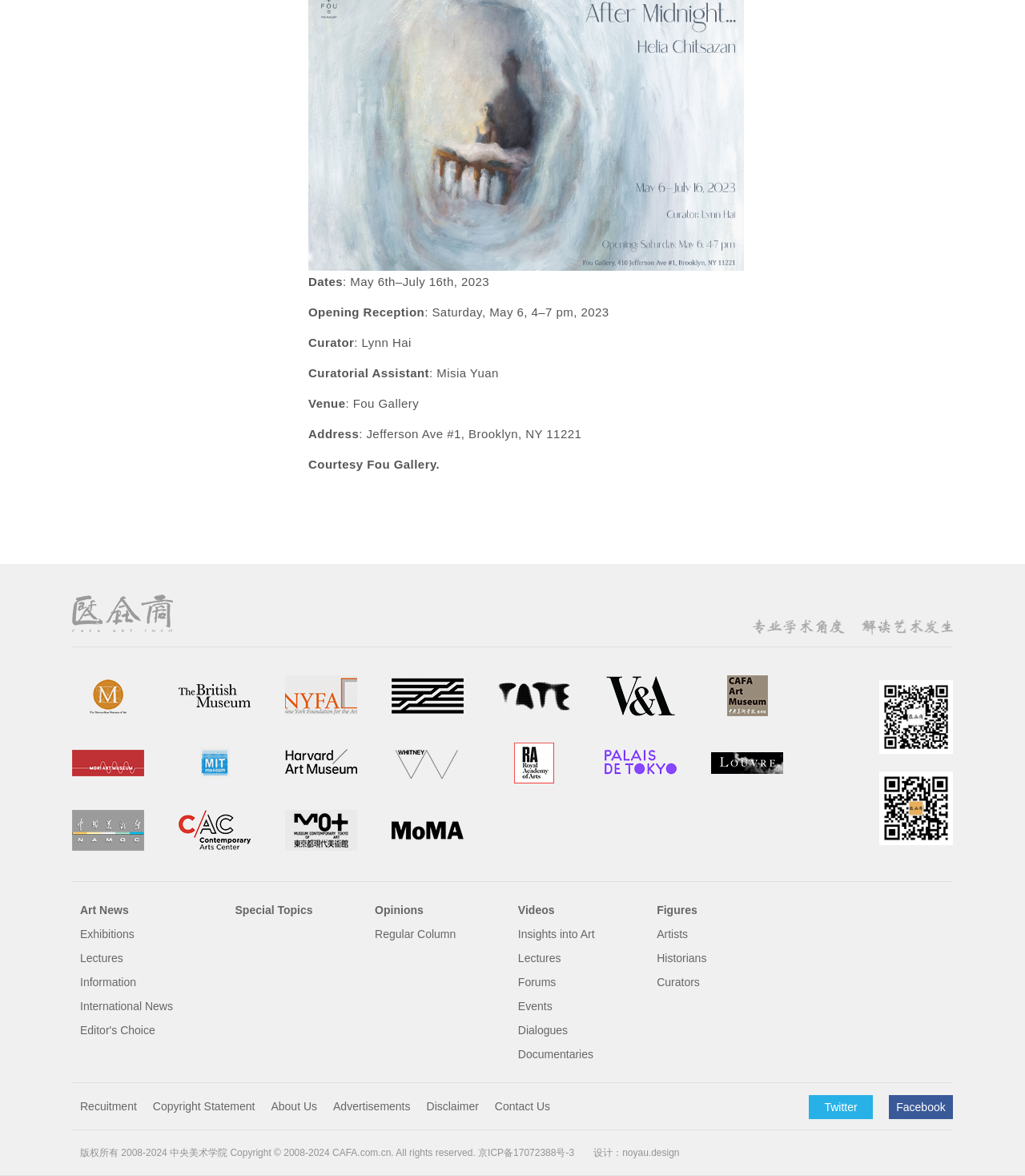Pinpoint the bounding box coordinates of the clickable element to carry out the following instruction: "View Exhibitions."

[0.078, 0.787, 0.131, 0.801]